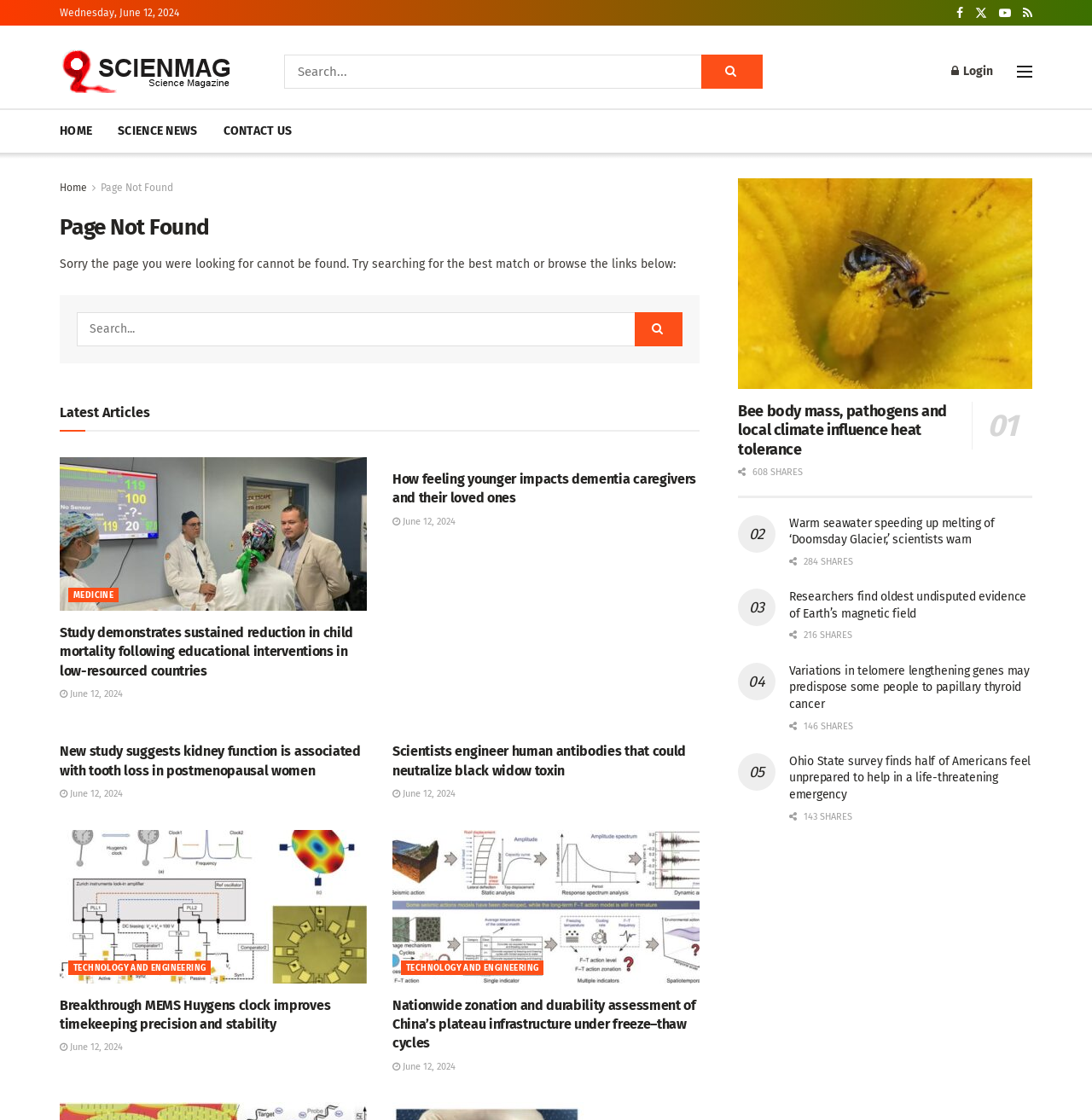Find the bounding box coordinates of the element's region that should be clicked in order to follow the given instruction: "Login". The coordinates should consist of four float numbers between 0 and 1, i.e., [left, top, right, bottom].

[0.871, 0.045, 0.909, 0.083]